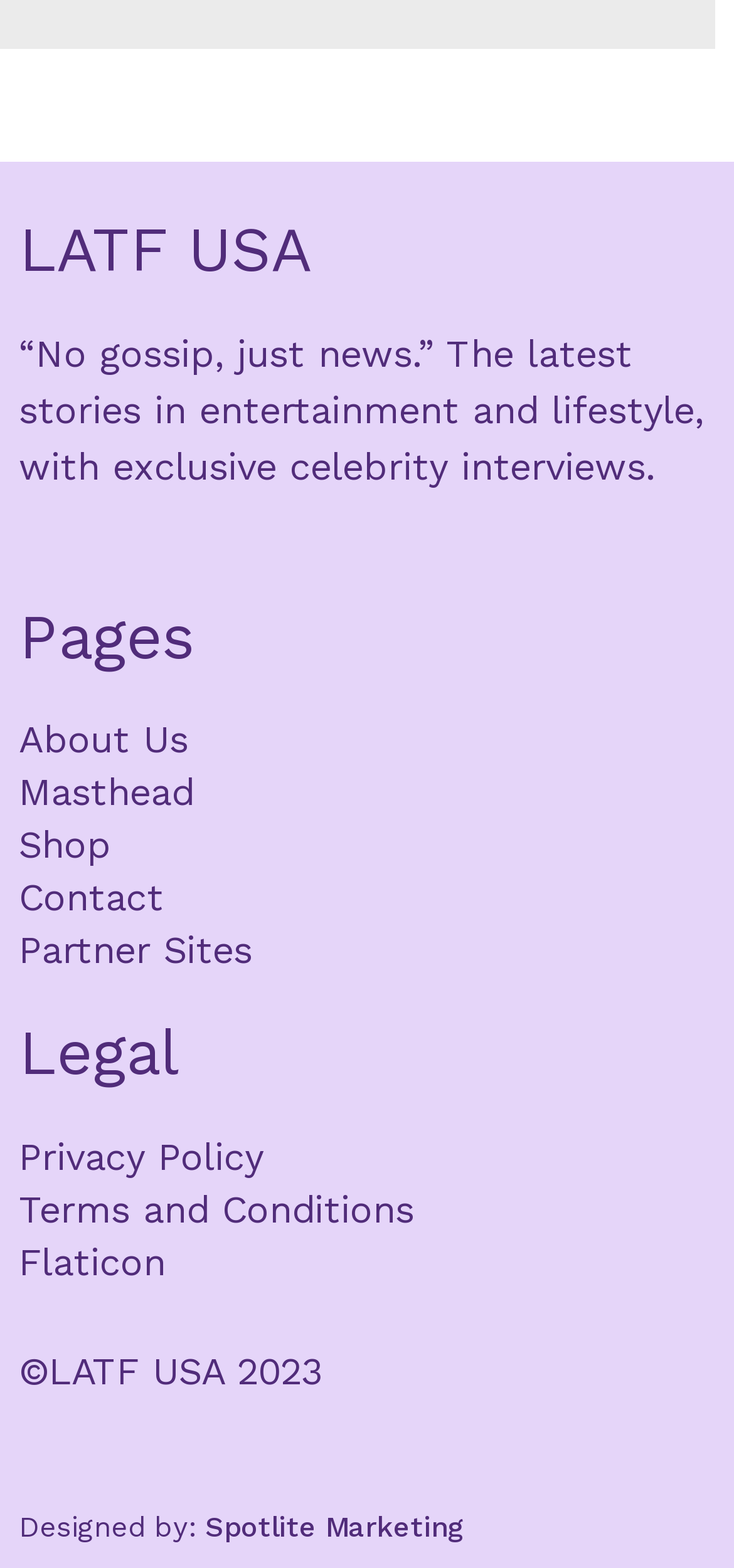Locate the bounding box of the UI element described by: "Partner Sites" in the given webpage screenshot.

[0.026, 0.589, 0.344, 0.623]